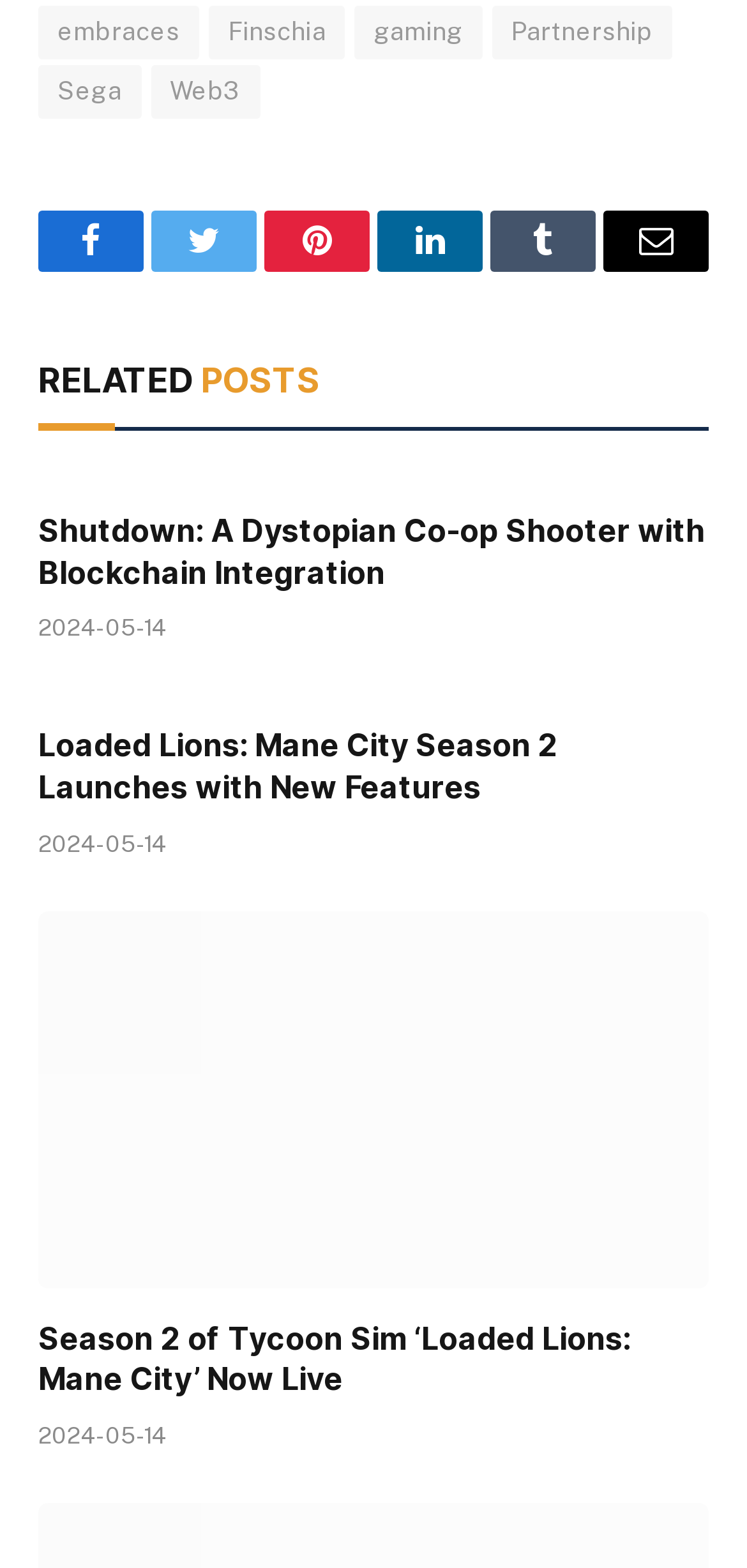What is the theme of the website?
Please look at the screenshot and answer in one word or a short phrase.

Gaming